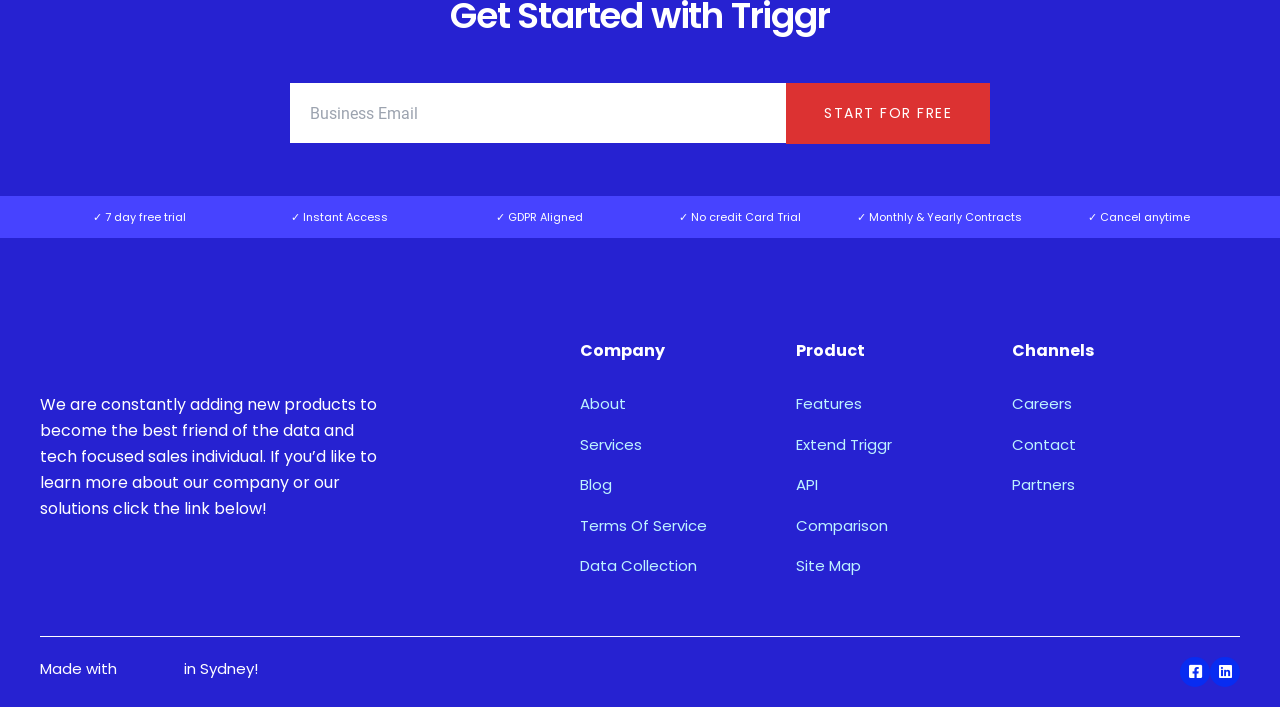Identify and provide the bounding box coordinates of the UI element described: "Terms Of Service". The coordinates should be formatted as [left, top, right, bottom], with each number being a float between 0 and 1.

[0.453, 0.715, 0.598, 0.772]